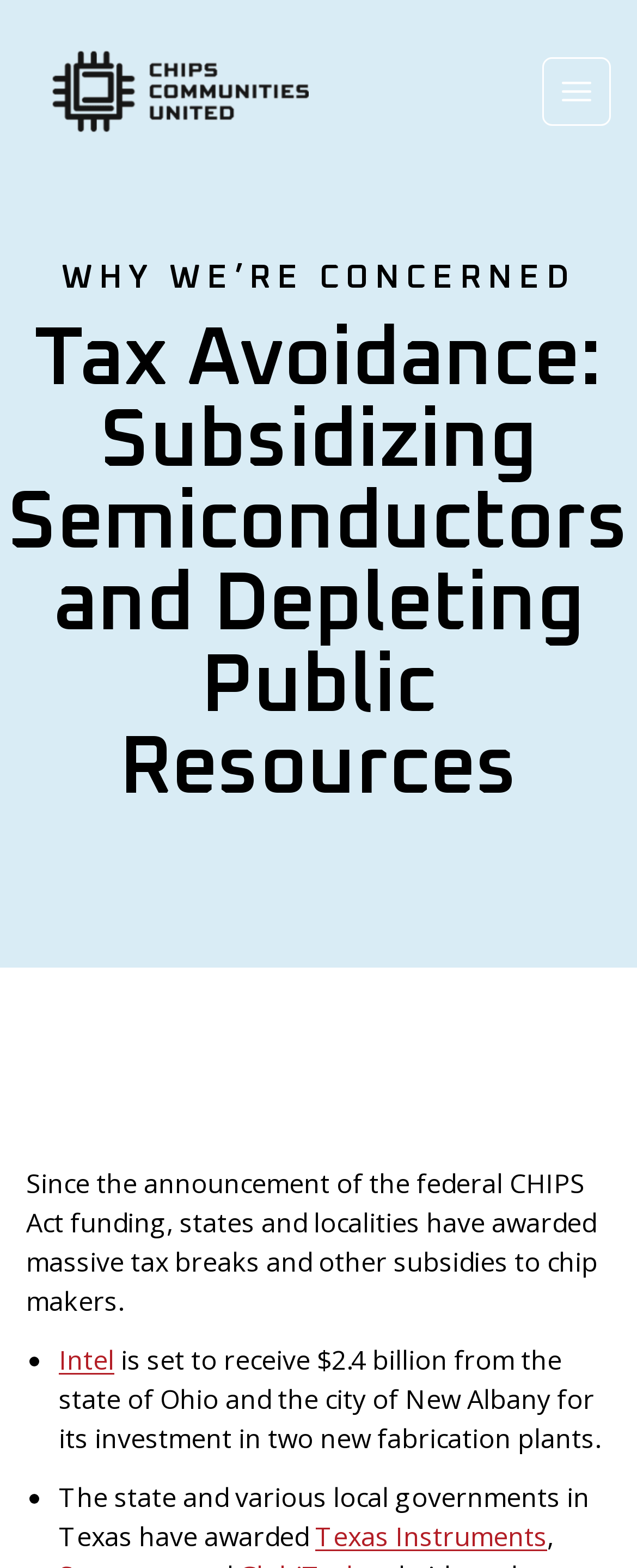Give a full account of the webpage's elements and their arrangement.

The webpage is about Tax Avoidance and its impact on public resources, specifically in the context of the CHIPS Act funding. At the top left, there is a link to "CHIPS Communities United" accompanied by an image with the same name. On the top right, there is a mobile menu labeled as "LabelText".

Below the top section, there are two headings. The first heading, "WHY WE’RE CONCERNED", spans the entire width of the page. The second heading, "Tax Avoidance: Subsidizing Semiconductors and Depleting Public Resources", is also full-width and located below the first heading.

The main content of the page starts with a paragraph of text that explains how states and localities have awarded massive tax breaks and subsidies to chip makers since the announcement of the federal CHIPS Act funding. This text is located in the middle of the page.

Below the paragraph, there is a list of items marked with bullet points. The first item mentions Intel, which is set to receive $2.4 billion from the state of Ohio and the city of New Albany for its investment in two new fabrication plants. The second item mentions the state and various local governments in Texas, which have awarded subsidies to Texas Instruments. The list items are arranged vertically, with each item indented below the previous one.